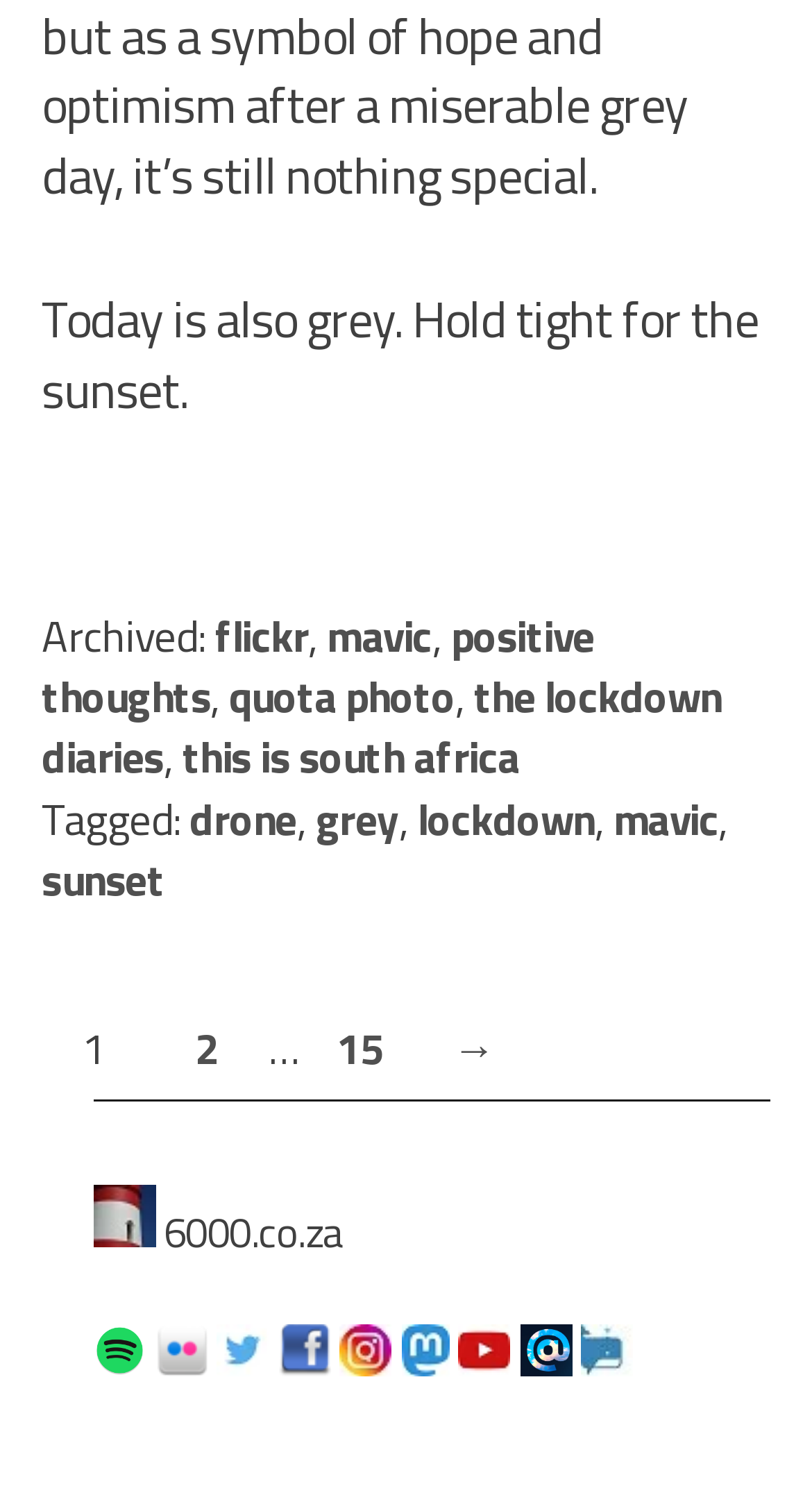Identify the bounding box for the UI element described as: "Next Page →". The coordinates should be four float numbers between 0 and 1, i.e., [left, top, right, bottom].

[0.519, 0.662, 0.647, 0.731]